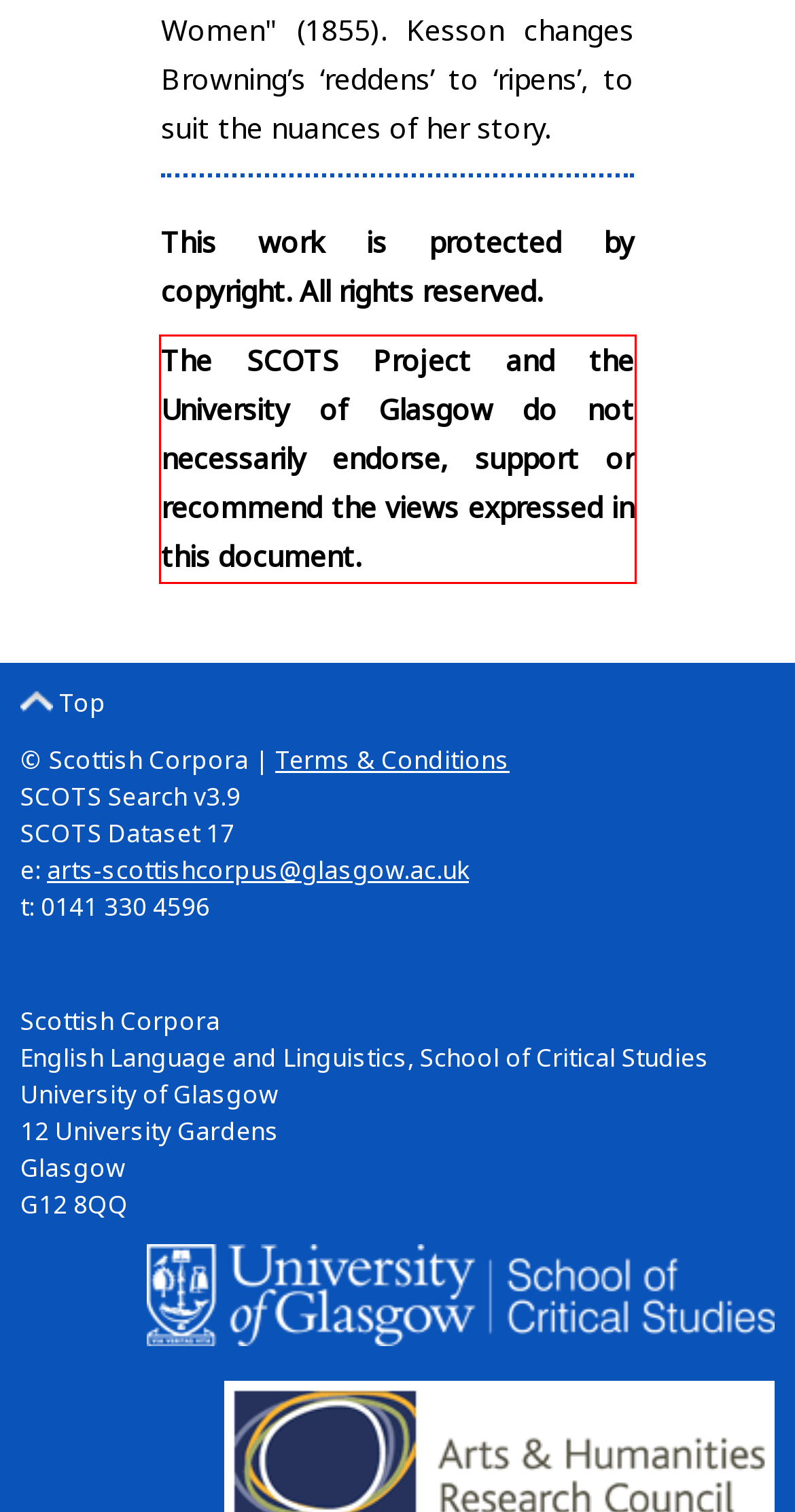With the given screenshot of a webpage, locate the red rectangle bounding box and extract the text content using OCR.

The SCOTS Project and the University of Glasgow do not necessarily endorse, support or recommend the views expressed in this document.